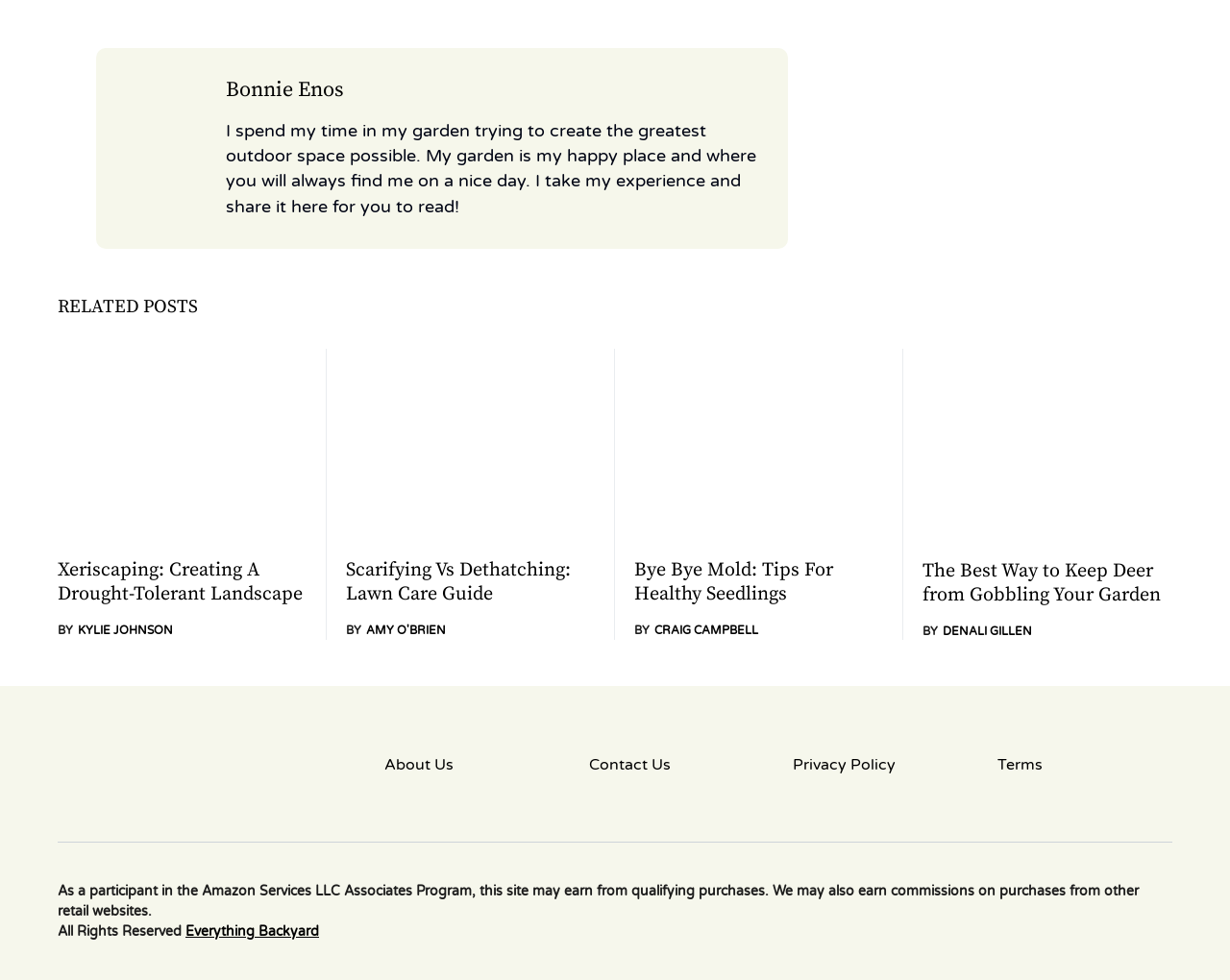What is the topic of the third related post?
Examine the screenshot and reply with a single word or phrase.

Healthy Seedlings